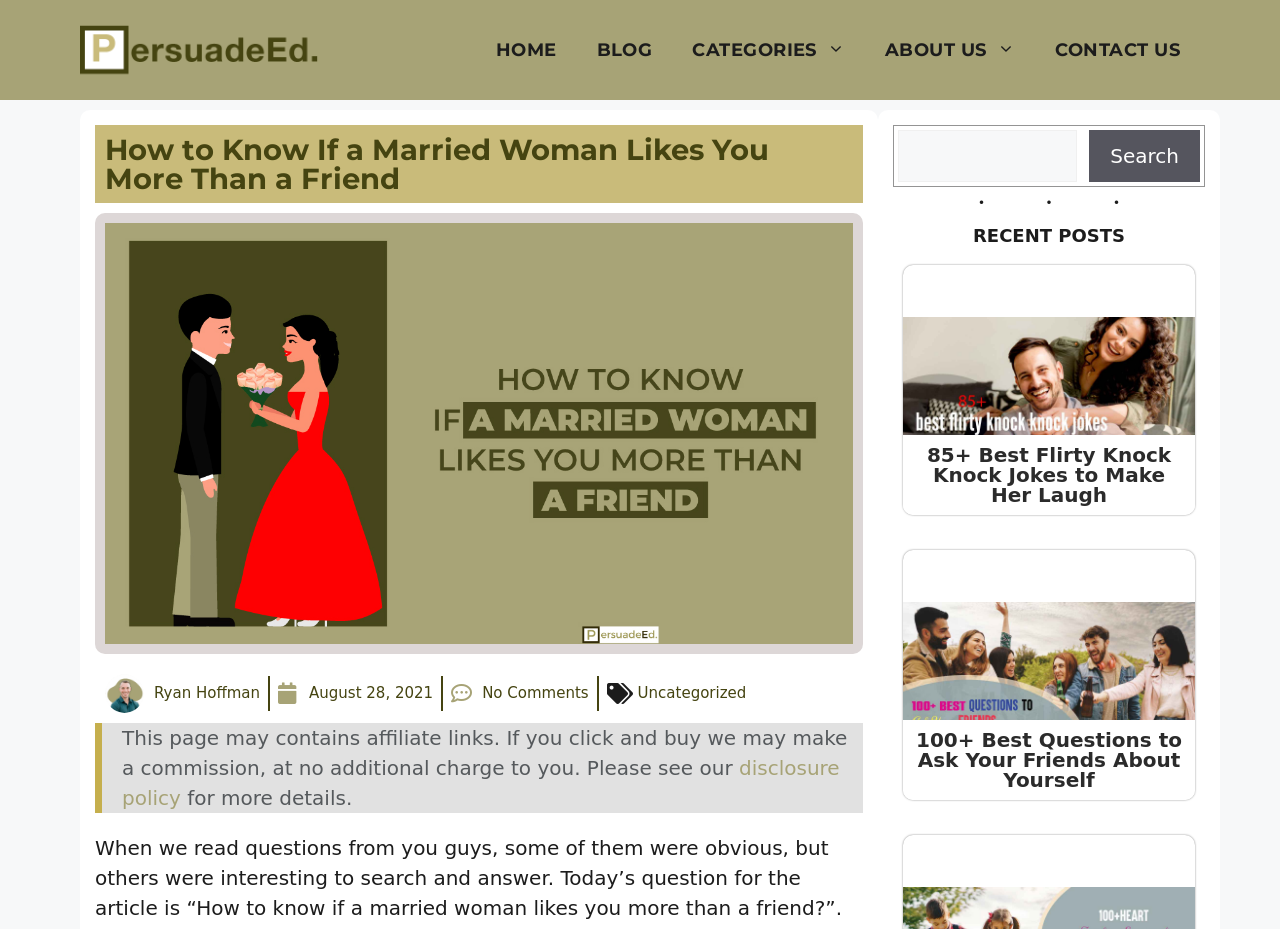Find and specify the bounding box coordinates that correspond to the clickable region for the instruction: "view about us".

[0.676, 0.022, 0.808, 0.086]